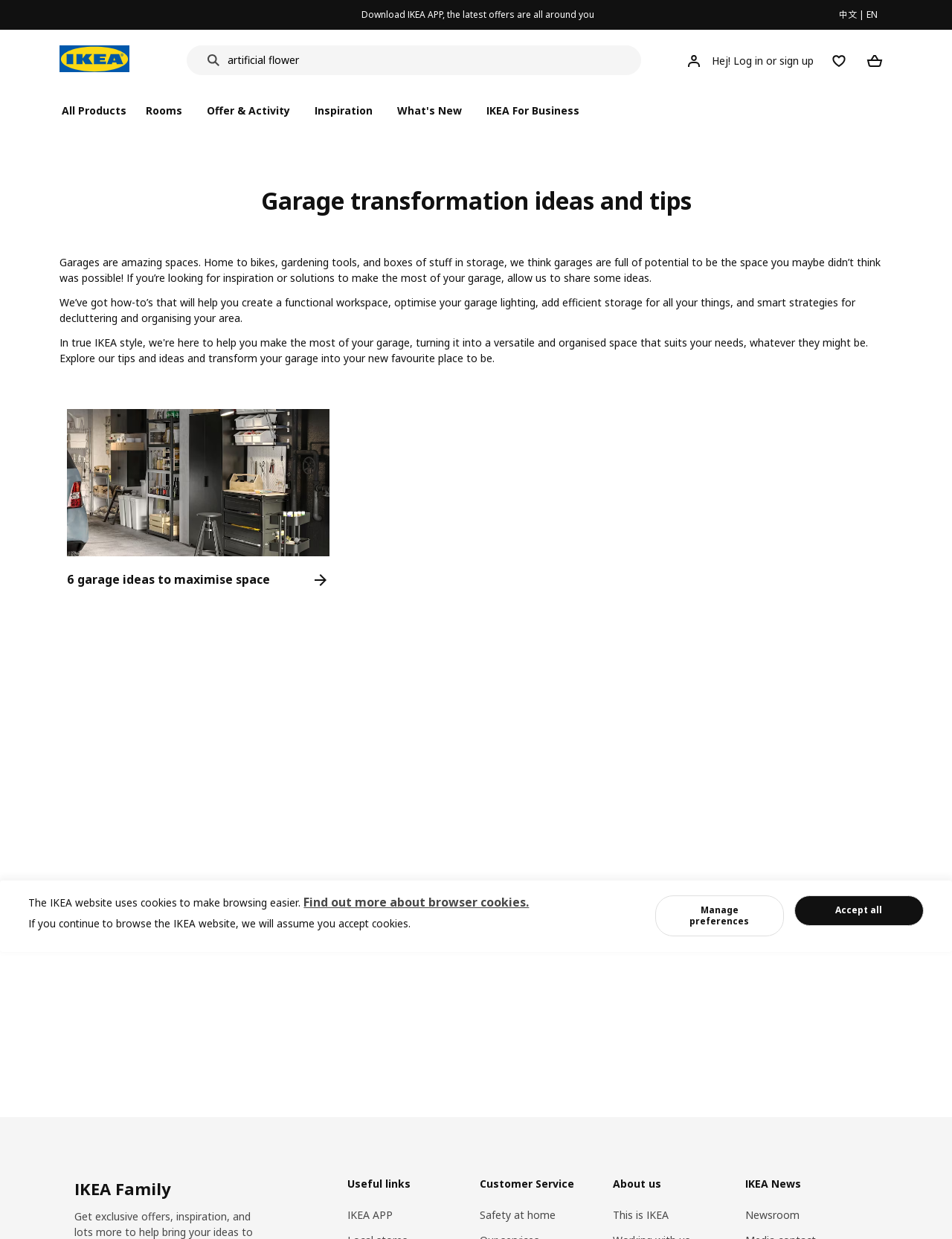Can you specify the bounding box coordinates for the region that should be clicked to fulfill this instruction: "Click on 'Maximise the floorspace in your garage with these 6 storage ideas'".

[0.07, 0.33, 0.346, 0.487]